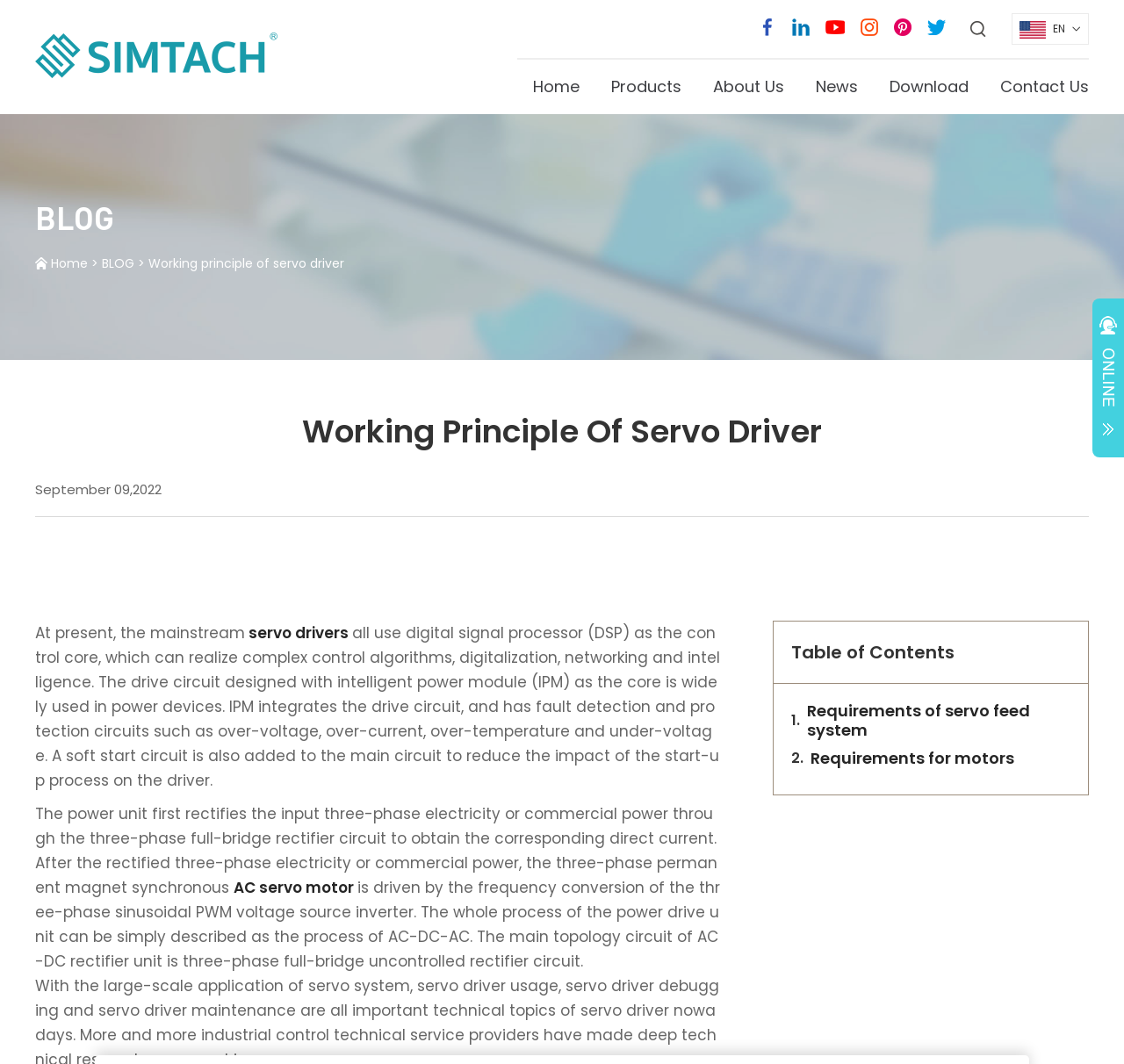Please identify the bounding box coordinates of the clickable element to fulfill the following instruction: "Learn more about 'Community Education'". The coordinates should be four float numbers between 0 and 1, i.e., [left, top, right, bottom].

None